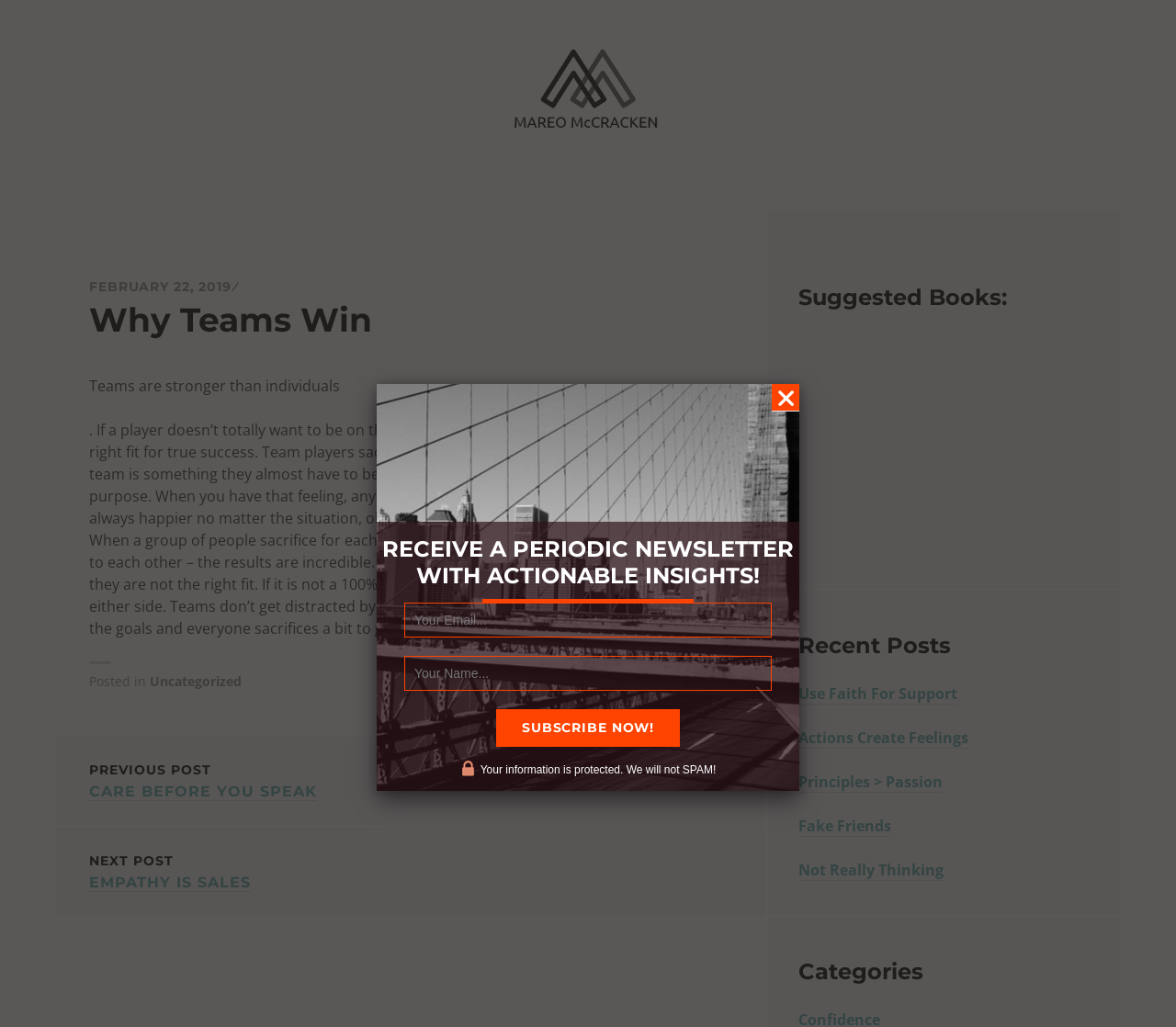Respond to the question below with a single word or phrase: What is the title of the article?

Why Teams Win